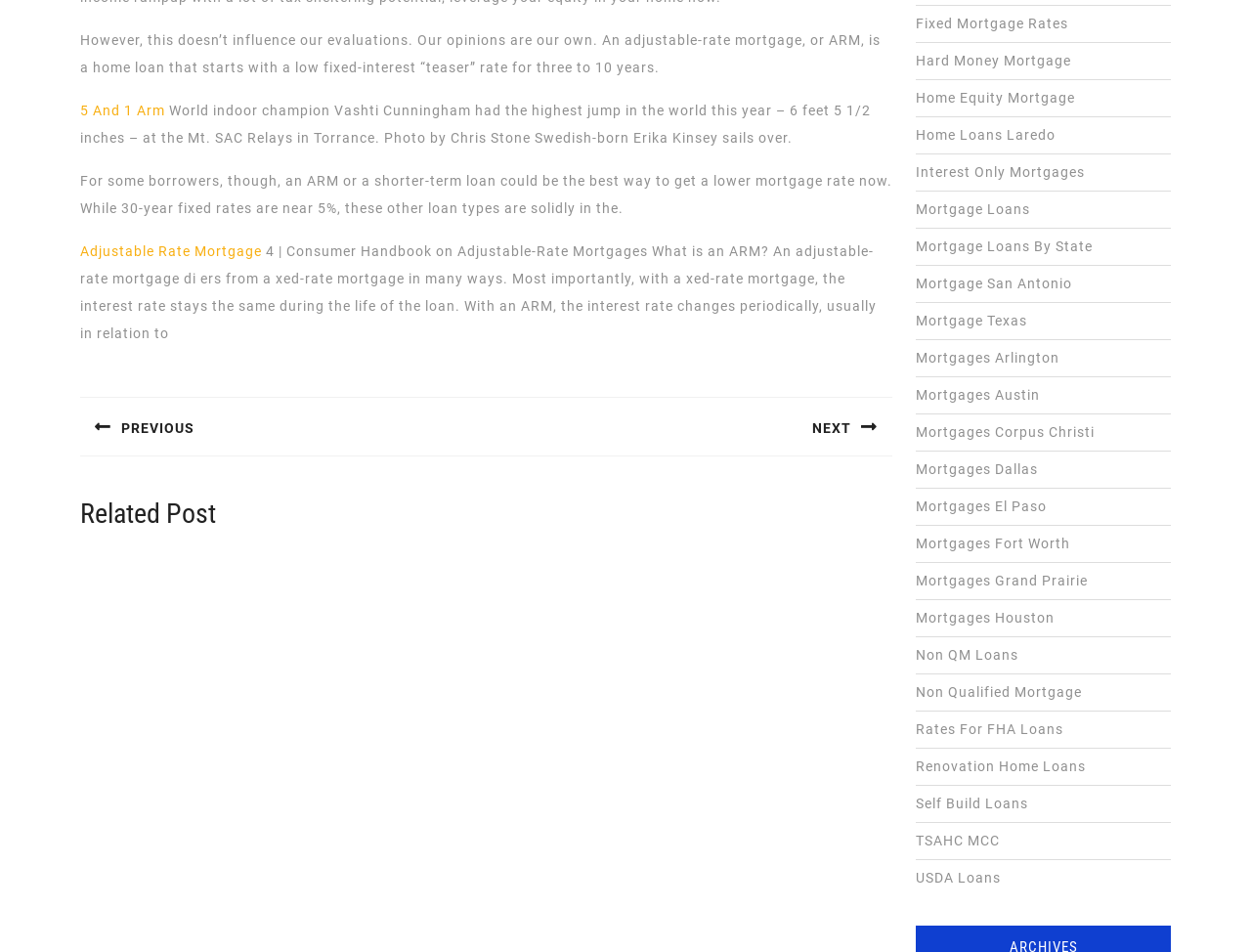Please determine the bounding box coordinates of the clickable area required to carry out the following instruction: "Click on 'Adjustable Rate Mortgage'". The coordinates must be four float numbers between 0 and 1, represented as [left, top, right, bottom].

[0.064, 0.256, 0.209, 0.272]